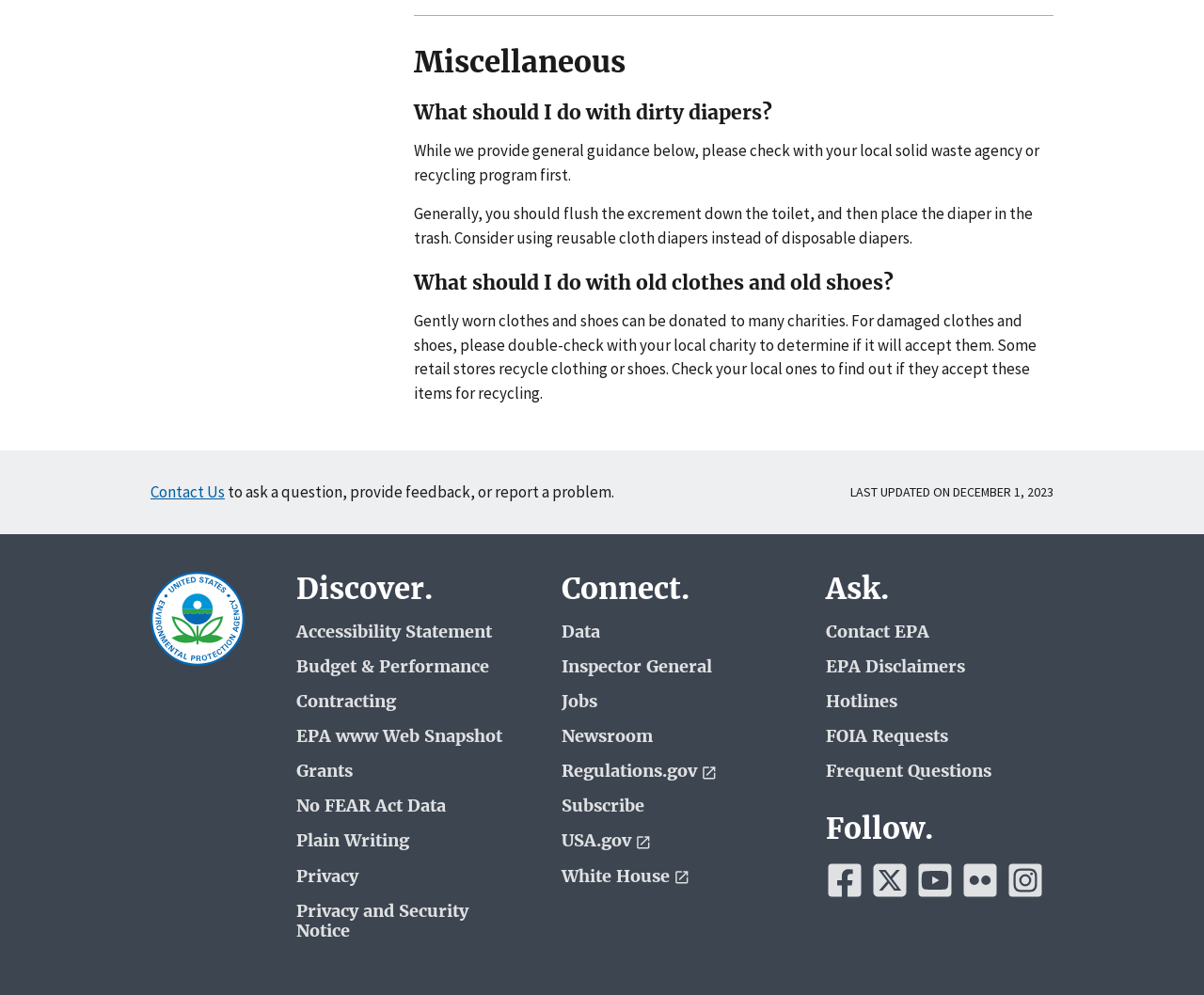Determine the bounding box coordinates of the clickable element to complete this instruction: "Read about what to do with dirty diapers". Provide the coordinates in the format of four float numbers between 0 and 1, [left, top, right, bottom].

[0.344, 0.101, 0.875, 0.125]